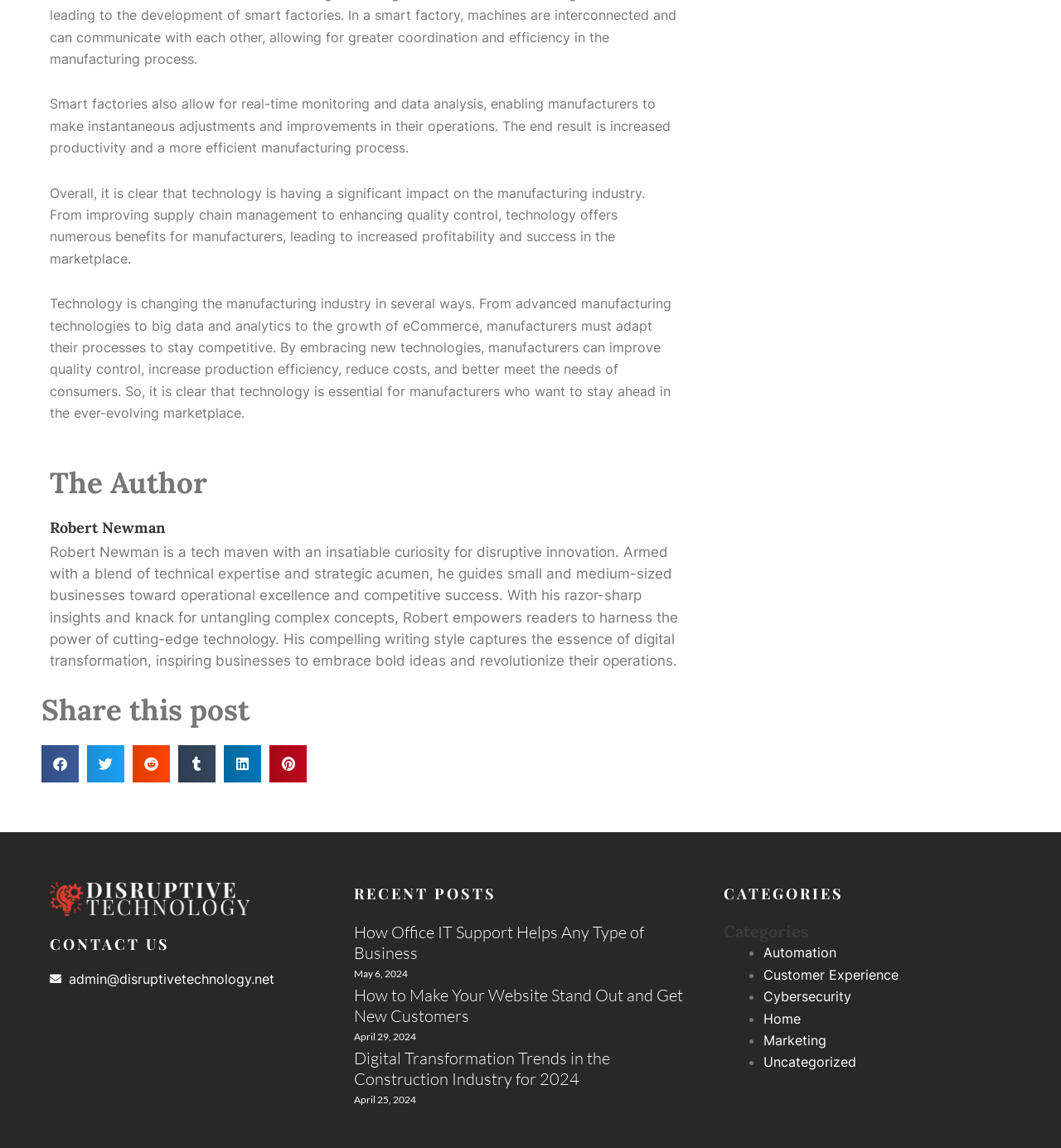Predict the bounding box coordinates for the UI element described as: "Customer Experience". The coordinates should be four float numbers between 0 and 1, presented as [left, top, right, bottom].

[0.72, 0.842, 0.847, 0.856]